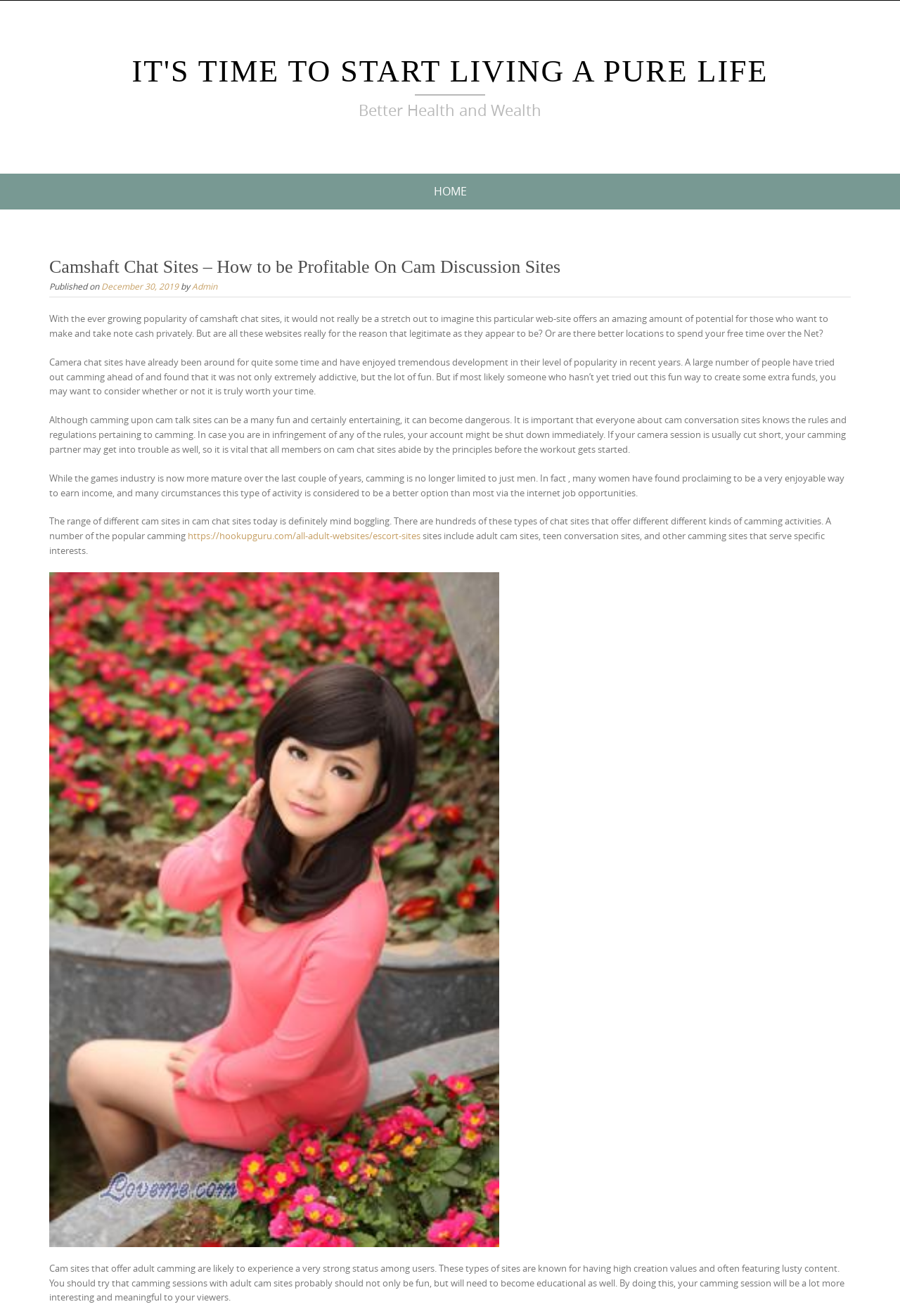What is the purpose of camming on cam chat sites?
Refer to the image and give a detailed answer to the query.

Based on the webpage content, camming on cam chat sites is a way for individuals to earn income, with many people finding it to be a fun and entertaining way to make money.